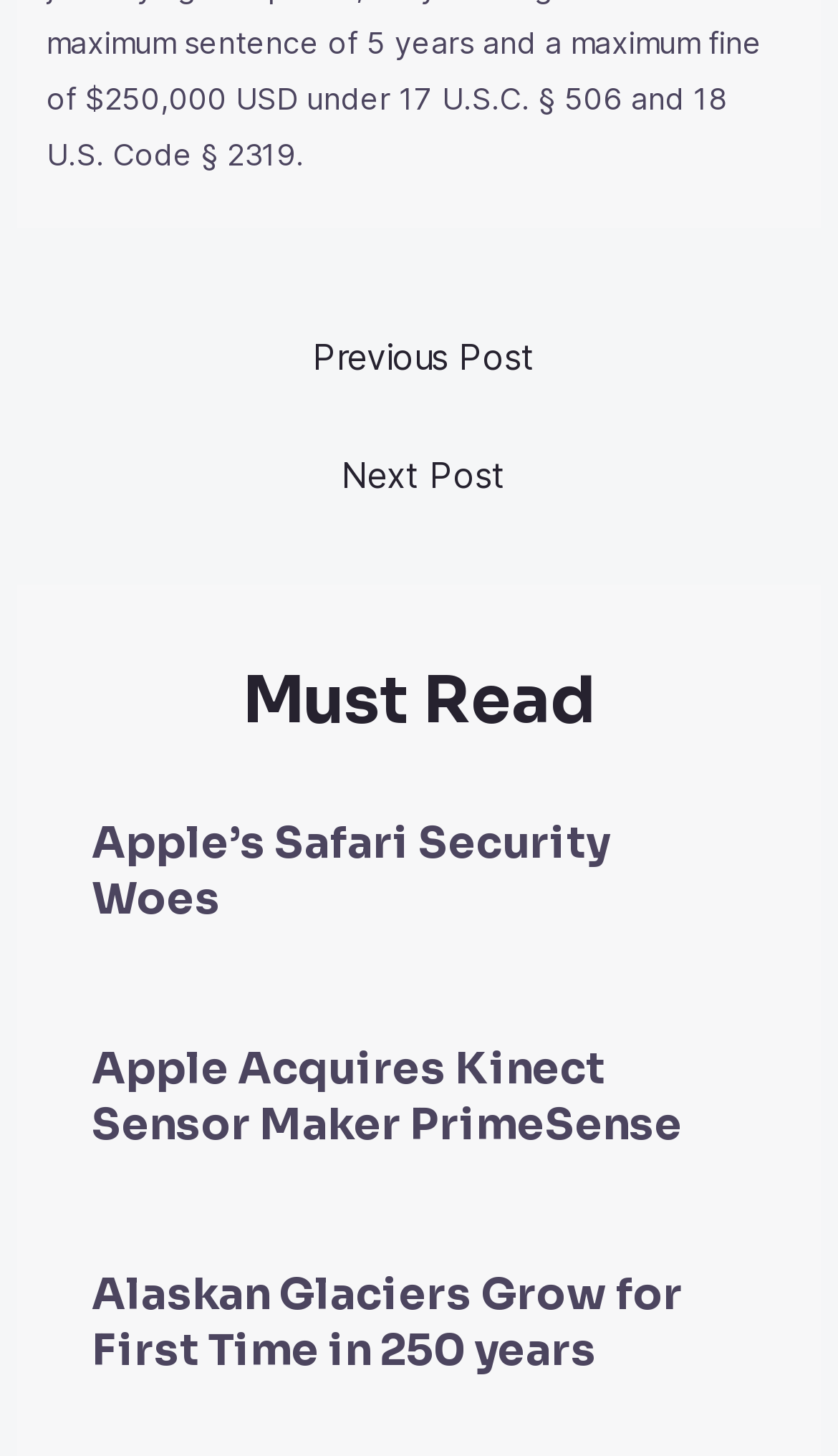Determine the bounding box coordinates of the UI element described by: "Advertise".

None